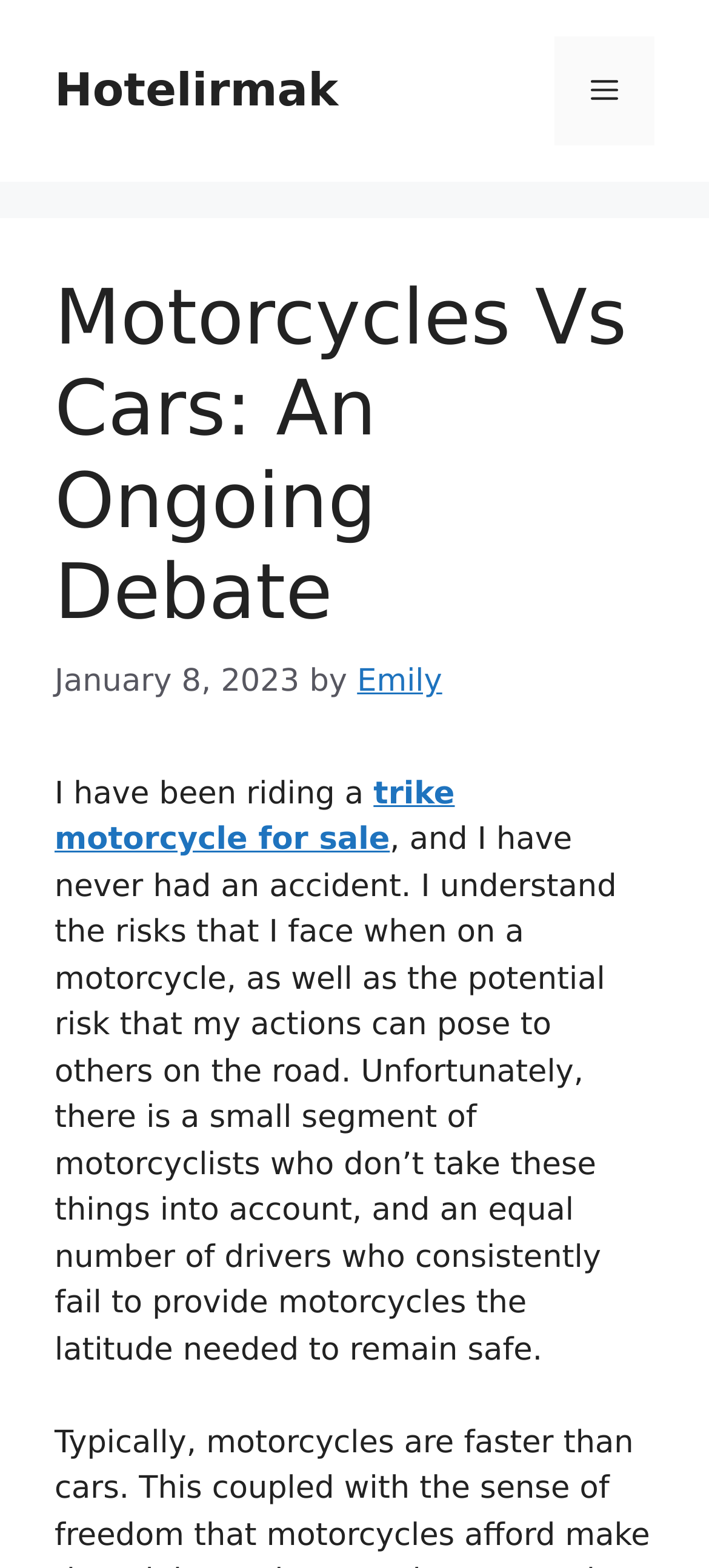What type of motorcycle does the author ride?
Carefully analyze the image and provide a thorough answer to the question.

The author mentions that they have been riding a trike motorcycle for sale, which indicates the type of motorcycle they ride.